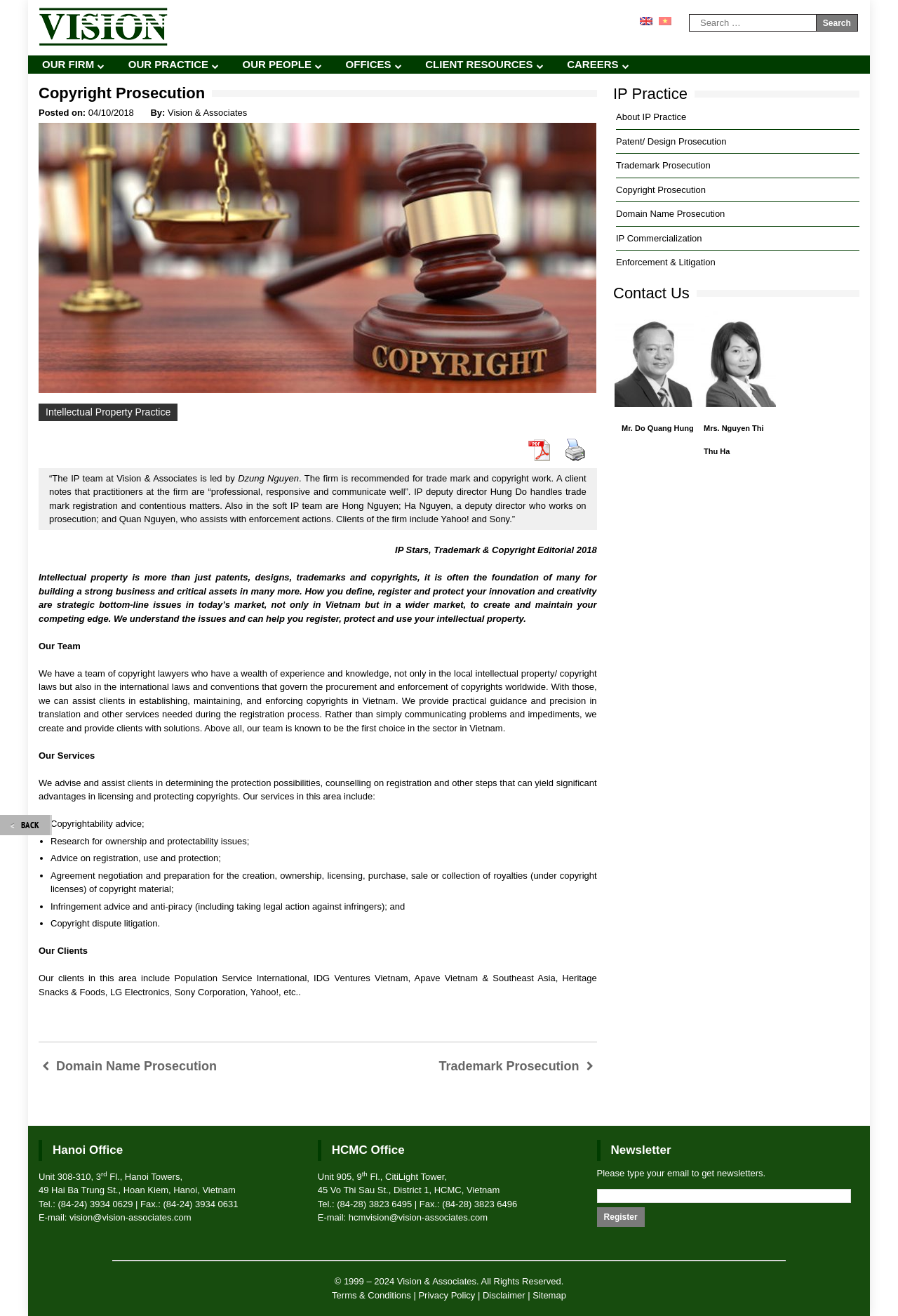Can you determine the bounding box coordinates of the area that needs to be clicked to fulfill the following instruction: "Contact Us"?

[0.683, 0.215, 0.957, 0.231]